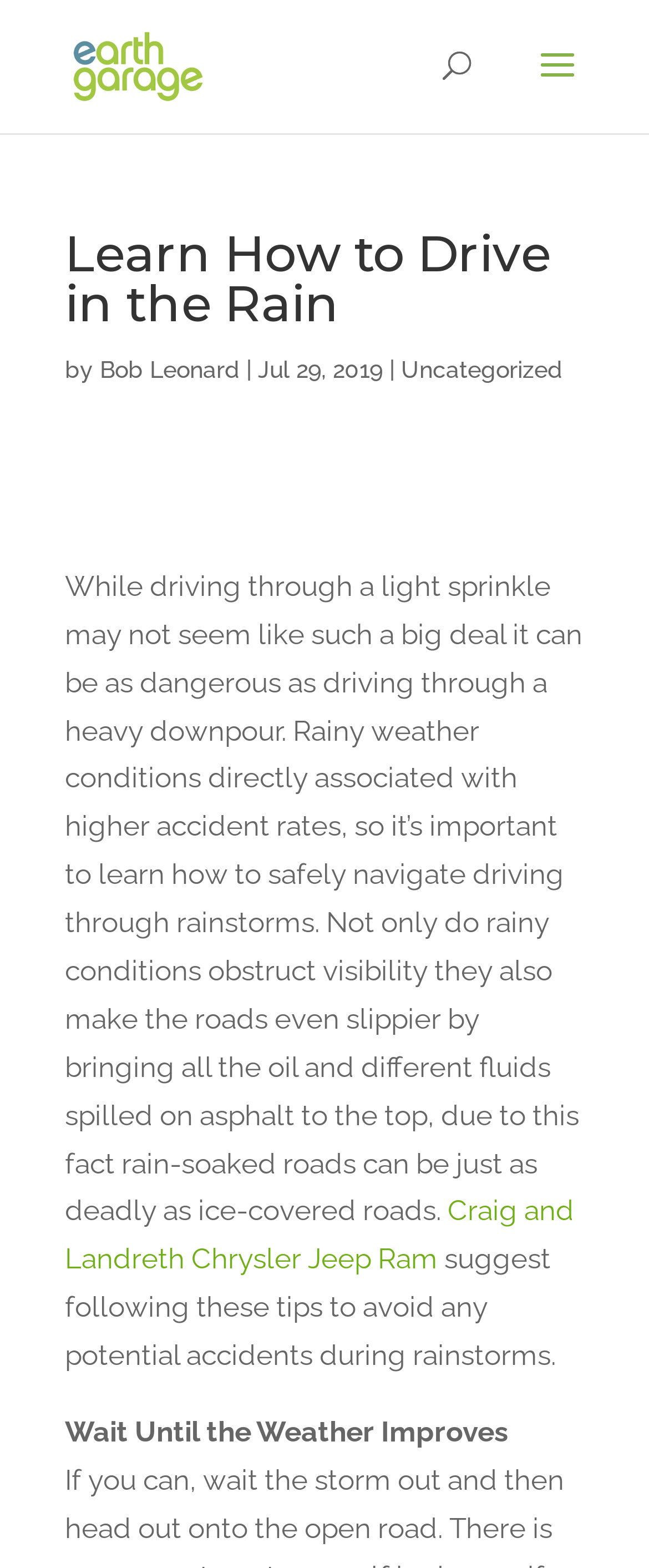What is the name of the website?
Utilize the image to construct a detailed and well-explained answer.

The name of the website can be found by looking at the link element at the top of the page, which is 'Earthgarage.com'.